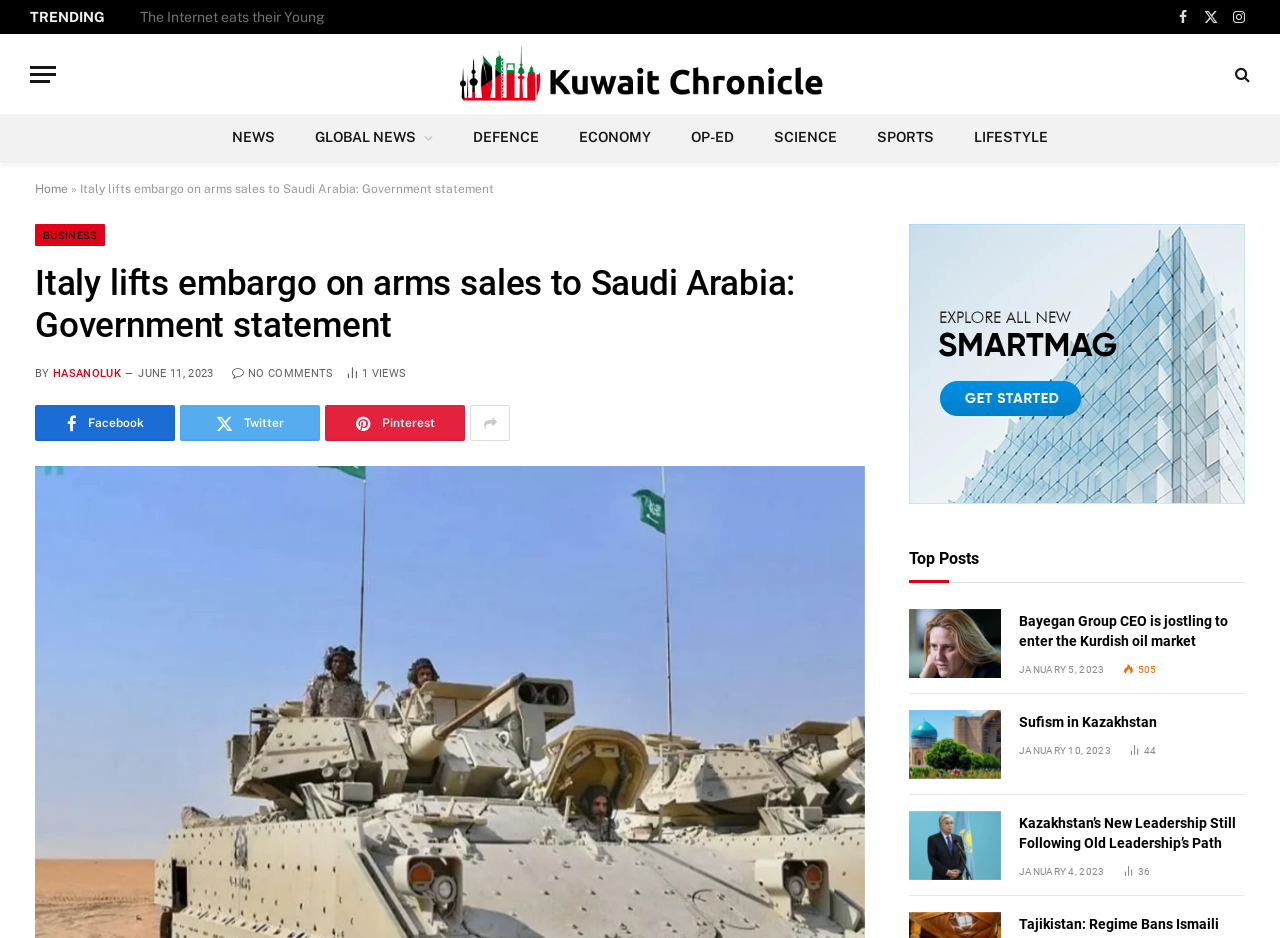What is the date of the article 'Sufism in Kazakhstan'?
Using the image, provide a detailed and thorough answer to the question.

I found the answer by looking at the article section on the right side of the webpage, where the article 'Sufism in Kazakhstan' is listed, and below the article title, it shows the date 'JANUARY 10, 2023'.